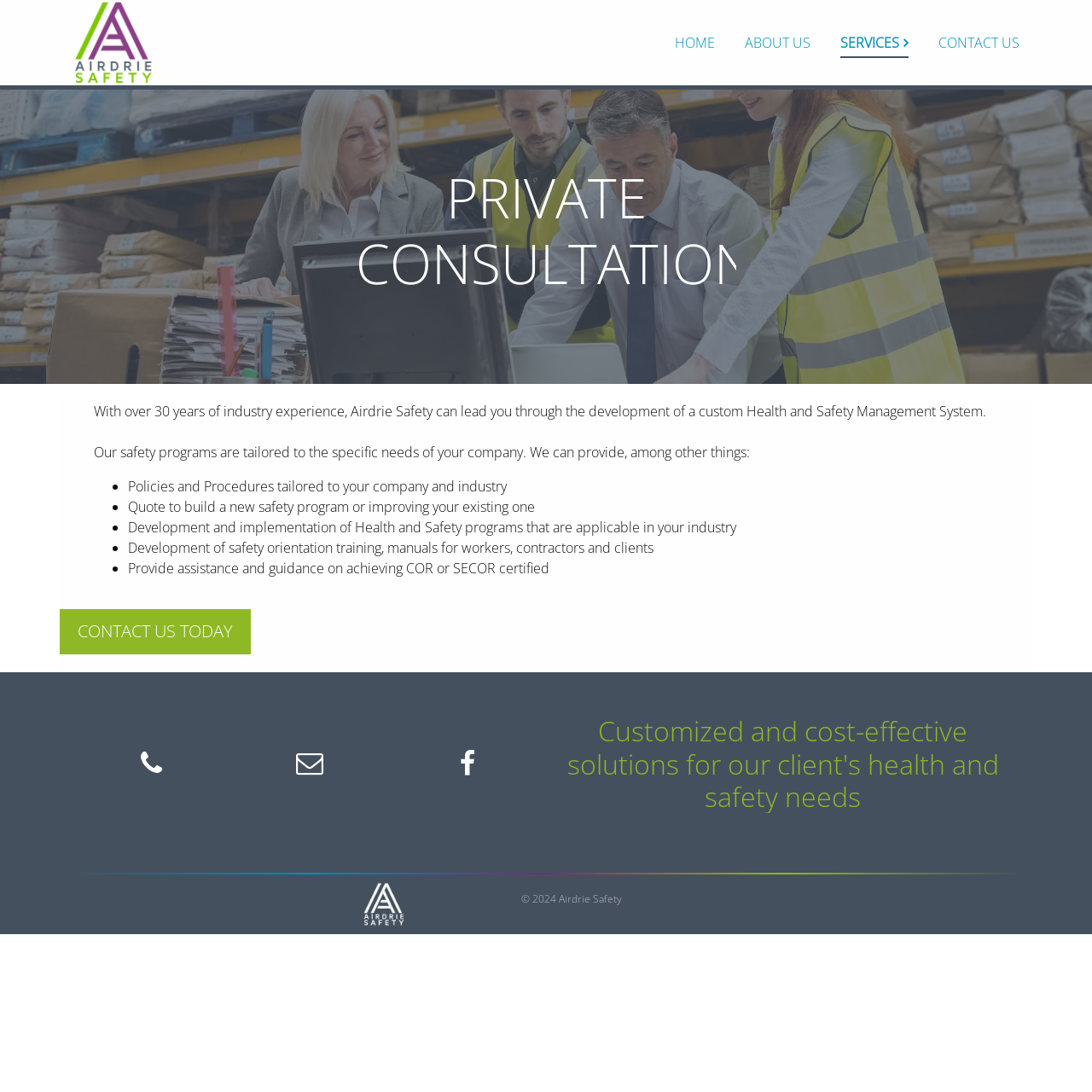Identify the bounding box of the UI component described as: "ABOUT US".

[0.682, 0.03, 0.742, 0.048]